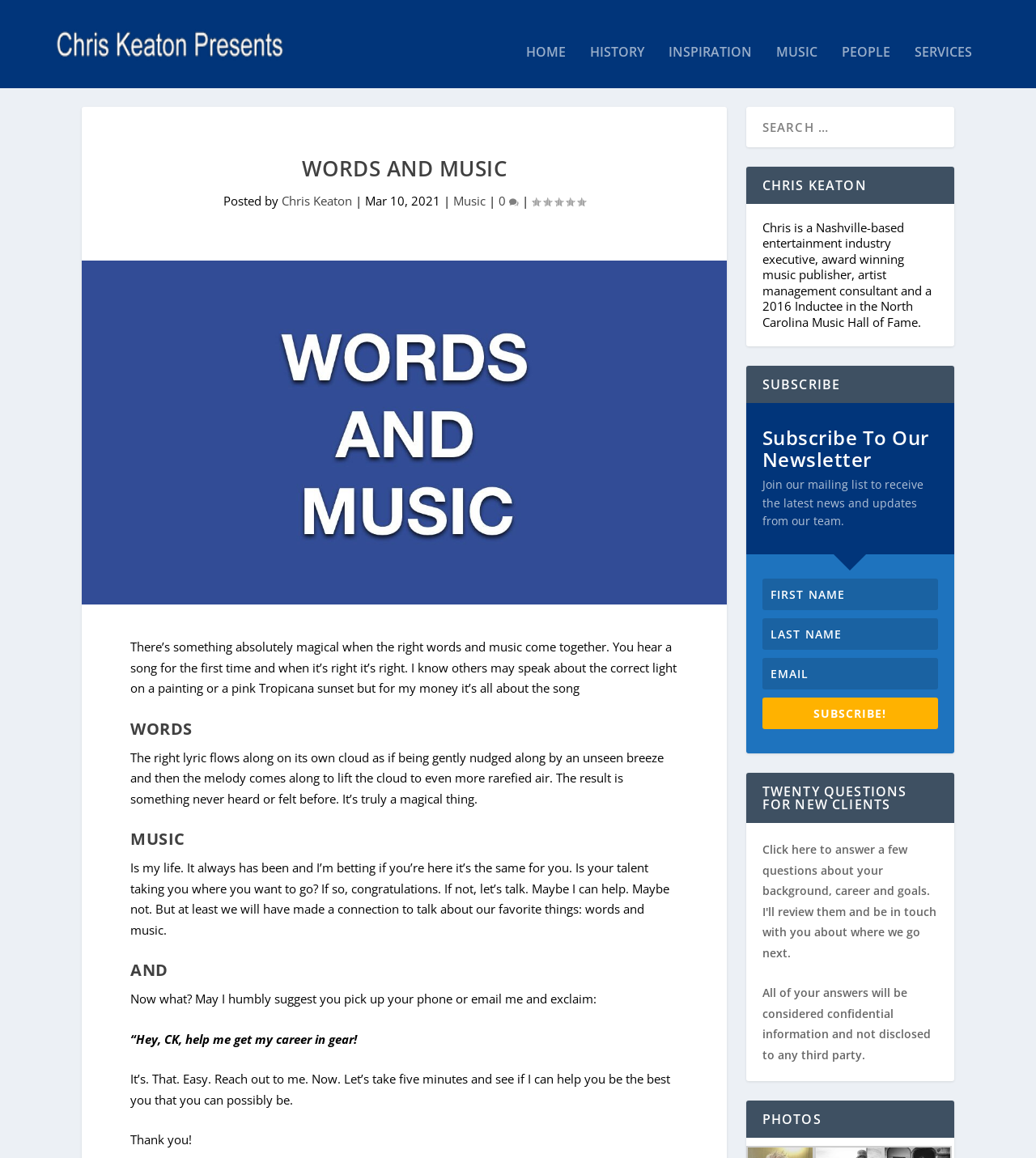Determine the bounding box coordinates for the area you should click to complete the following instruction: "Click on the HOME link".

[0.508, 0.026, 0.546, 0.064]